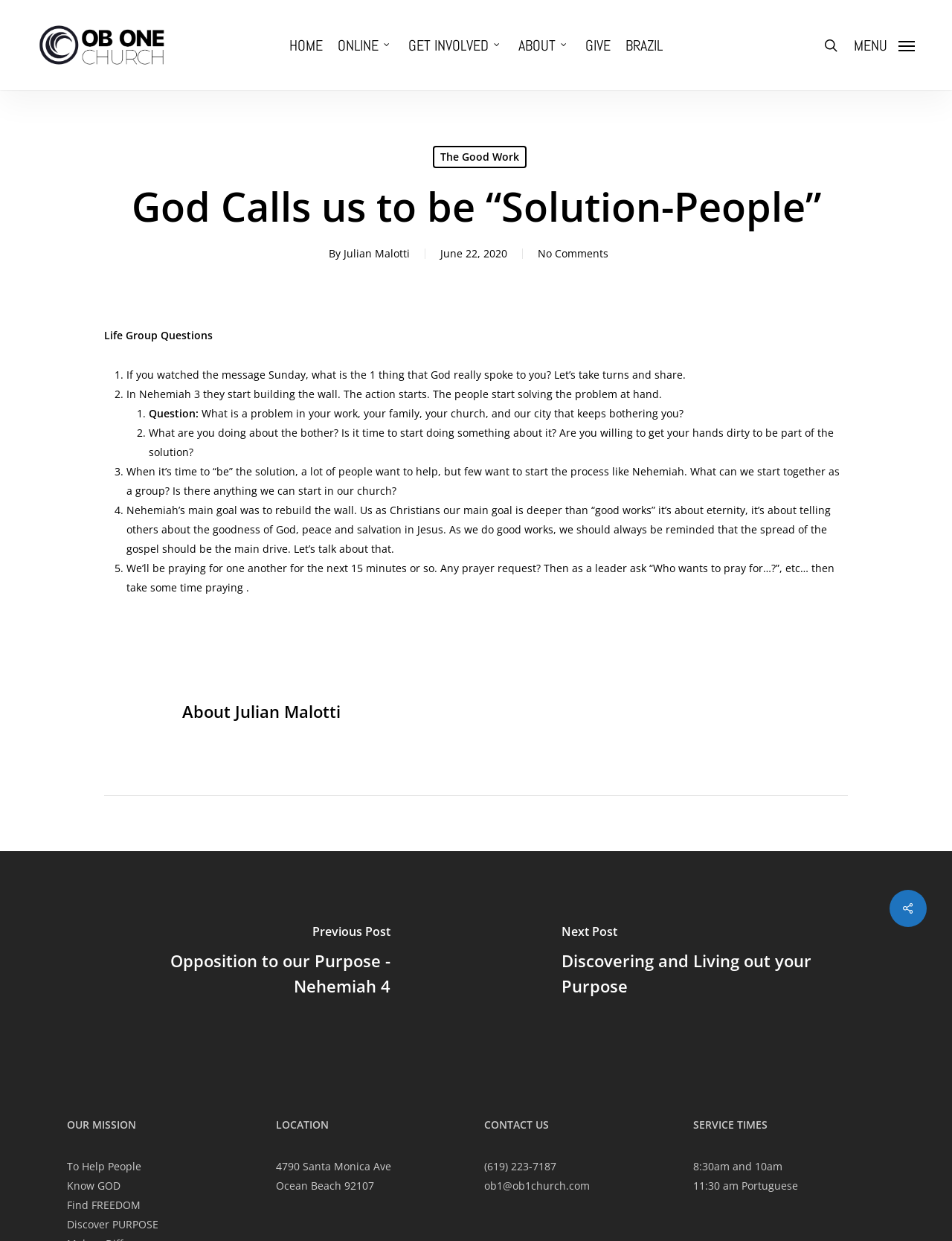Find the bounding box coordinates for the area that should be clicked to accomplish the instruction: "Read the article by Julian Malotti".

[0.109, 0.135, 0.891, 0.197]